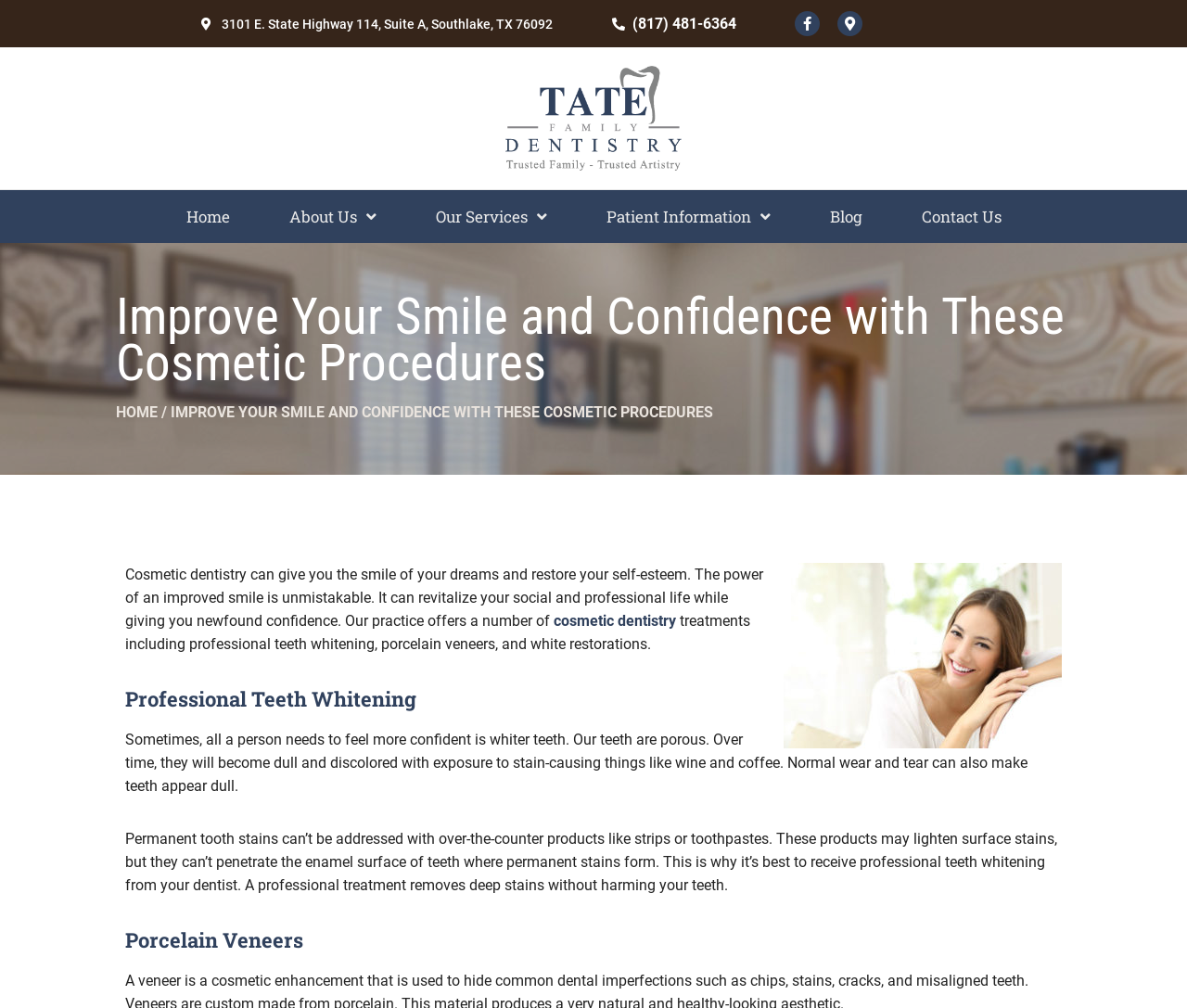Identify the bounding box coordinates for the element that needs to be clicked to fulfill this instruction: "Read about locksmith services". Provide the coordinates in the format of four float numbers between 0 and 1: [left, top, right, bottom].

None